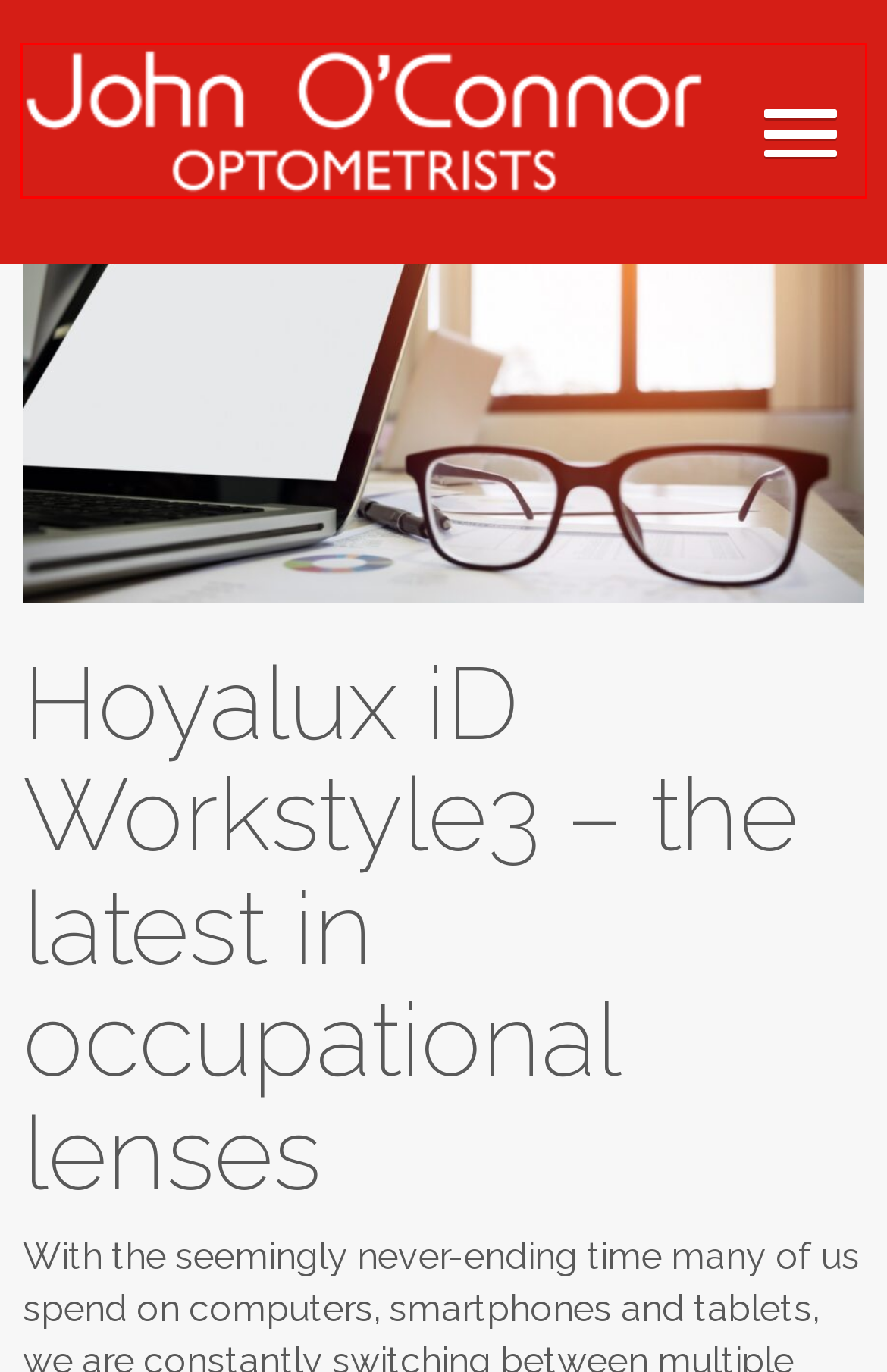You see a screenshot of a webpage with a red bounding box surrounding an element. Pick the webpage description that most accurately represents the new webpage after interacting with the element in the red bounding box. The options are:
A. Managing Myopia Progression In Kids. See The Latest Research
B. Pros and Cons of Miyosmart Lenses For Children | Read This First
C. Optometrist Auckland | Your Vision Specialists With Great Eye-deals
D. Hoya Sync III - Lenses Made For Screens, Unlike Your Eyes
E. How Hay Fever Affects The Eyes And How To Get Effective Relief
F. Managing Dry Eye | Causes & Treatment From An Optometrist
G. Lenses For Your Glasses - We Only Use Hoya Lenses For Good Reason
H. Optometrist Henderson Auckland - West Auckland Eye Care Experts

C